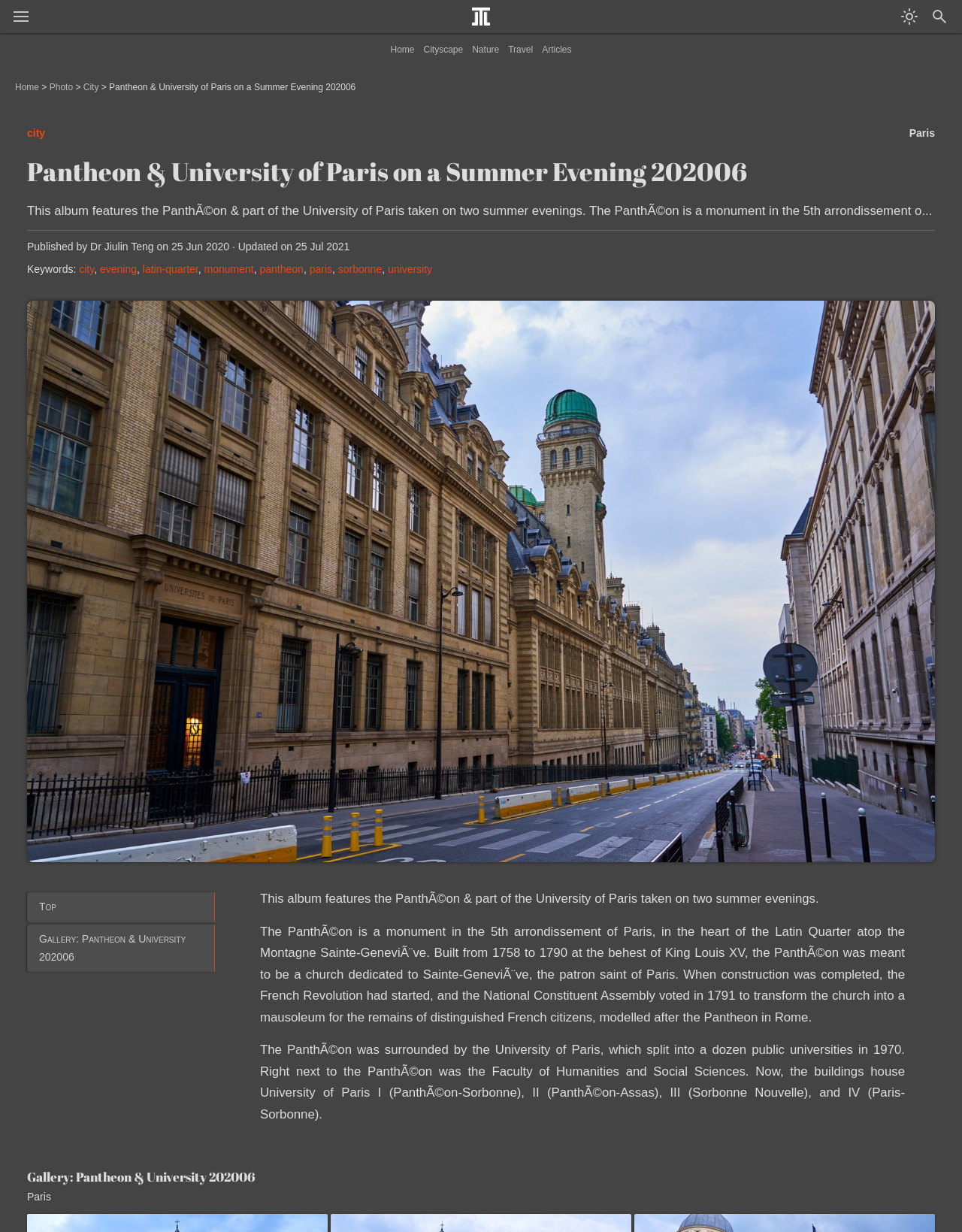Using the webpage screenshot, locate the HTML element that fits the following description and provide its bounding box: "alt="Dr Jiulin Teng's logo"".

[0.491, 0.001, 0.509, 0.026]